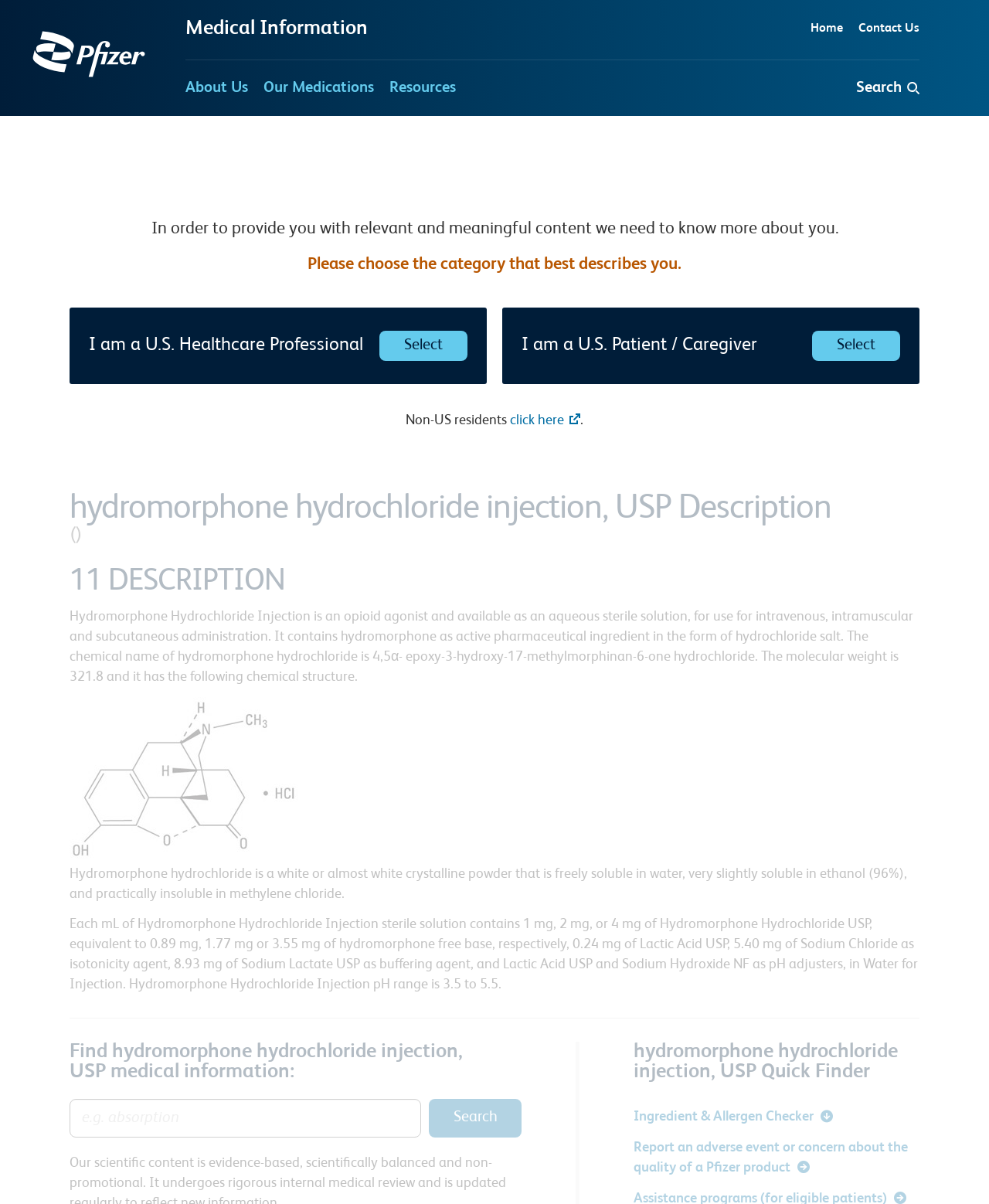Articulate a detailed summary of the webpage's content and design.

The webpage is about Hydromorphone Hydrochloride Injection, USP, a medication provided by Pfizer Medical Information. At the top, there are several links, including "Medical Information", "Home", "Contact Us", "About Us", "Our Medications", and "Resources". On the right side, there is a search bar with a combobox and a button to search for medical information.

Below the top links, there is a section with a heading "hydromorphone hydrochloride injection, USP Description" followed by a brief description of the medication. The description explains that Hydromorphone Hydrochloride Injection is an opioid agonist available as an aqueous sterile solution for intravenous, intramuscular, and subcutaneous administration.

Further down, there is a section with a heading "11 DESCRIPTION" that provides more detailed information about the medication, including its chemical structure, solubility, and composition. This section also includes an image of the chemical structure.

On the right side of the page, there is a section with a heading "Find hydromorphone hydrochloride injection, USP medical information:" that allows users to search for specific information about the medication. Below this section, there is a "Quick Finder" section with links to related resources, including an "Ingredient & Allergen Checker" and a button to report adverse events or concerns about Pfizer products.

Throughout the page, there are several images, including a Pfizer logo and an image of the chemical structure of Hydromorphone Hydrochloride. The page also includes several links to other resources and a search bar to facilitate navigation.